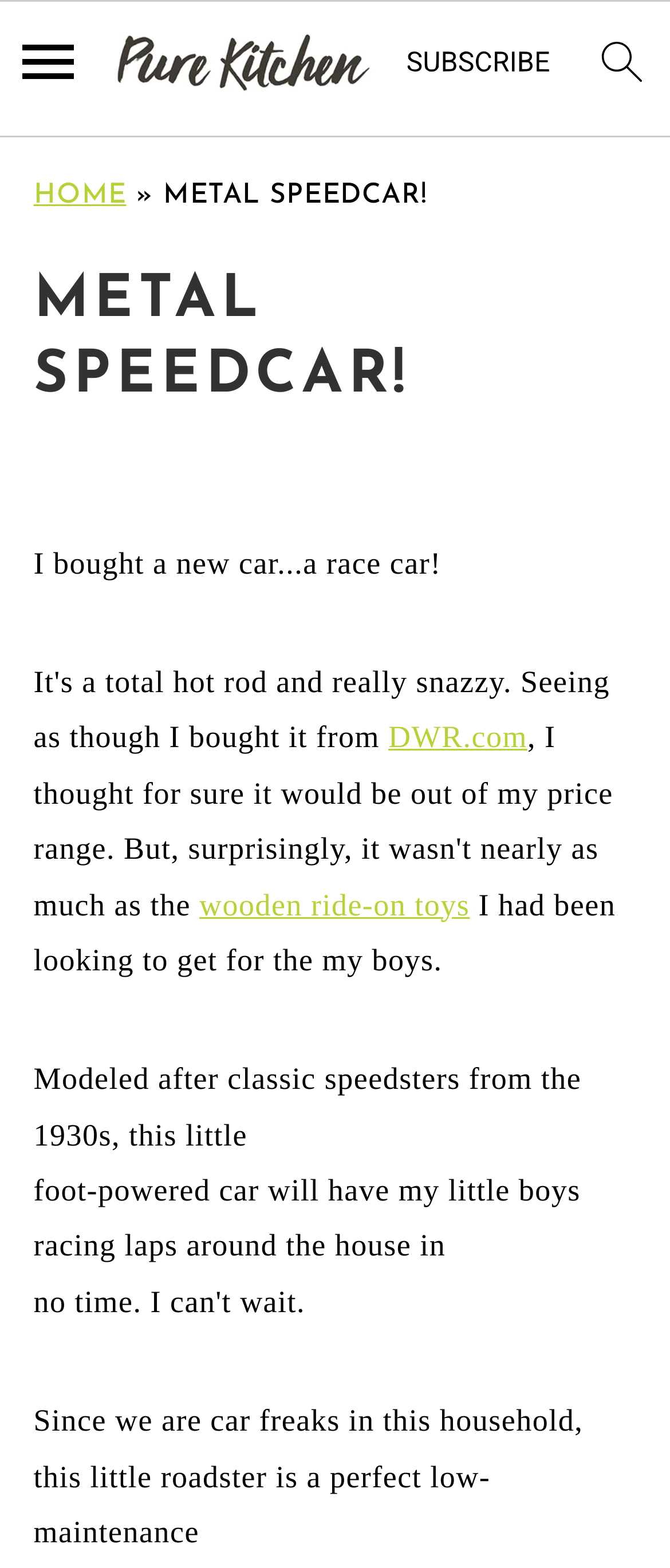Please specify the bounding box coordinates in the format (top-left x, top-left y, bottom-right x, bottom-right y), with values ranging from 0 to 1. Identify the bounding box for the UI component described as follows: DWR.com

[0.579, 0.459, 0.787, 0.481]